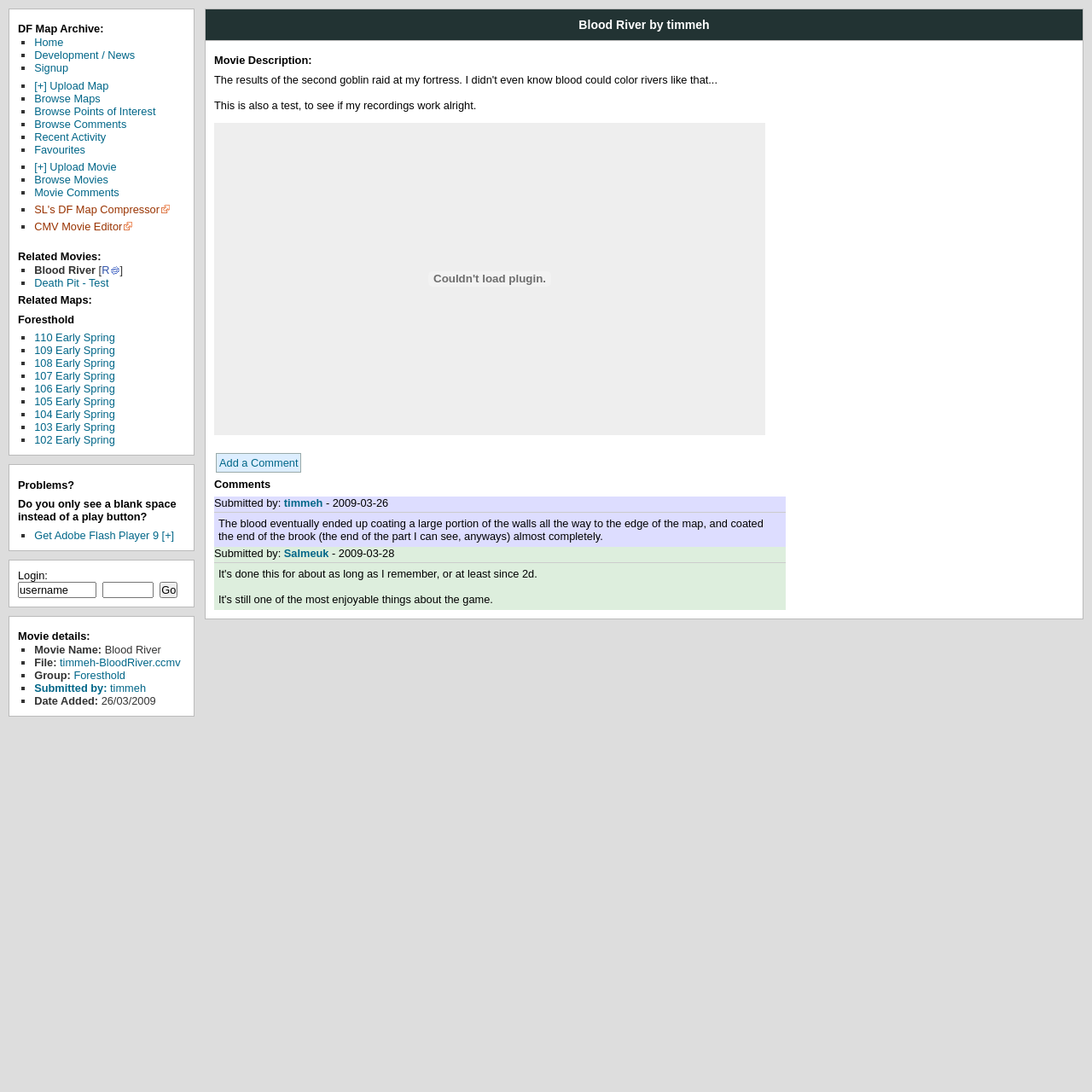Generate an in-depth caption that captures all aspects of the webpage.

This webpage is about a movie called "Blood River" by timmeh. At the top, there is a heading with the title "Blood River by timmeh" followed by a heading "Movie Description:" and a brief description of the movie. Below the description, there is a disabled plugin object, which may be a video player.

On the right side of the page, there is a section with links to add a comment, view comments, and submit a movie. Below this section, there are comments from users, including timmeh and Salmeuk, with their respective submission dates.

On the left side of the page, there is a navigation menu with links to the DF Map Archive, including Home, Development/News, Signup, Upload Map, Browse Maps, Browse Points of Interest, Browse Comments, Recent Activity, Favourites, Upload Movie, Browse Movies, Movie Comments, and other related links.

Below the navigation menu, there are sections for Related Movies and Related Maps, each with a list of links to other movies and maps. The Related Movies section has a list of movies, including "Blood River" and "Death Pit - Test", while the Related Maps section has a list of maps, including "Foresthold" and several "Early Spring" maps.

At the bottom of the page, there is a section with a heading "Problems?" and a question about seeing a blank space instead of a play button. Below this, there is a link to get Adobe Flash Player 9. Finally, there is a login section with fields for username and password, and a "Go" button.